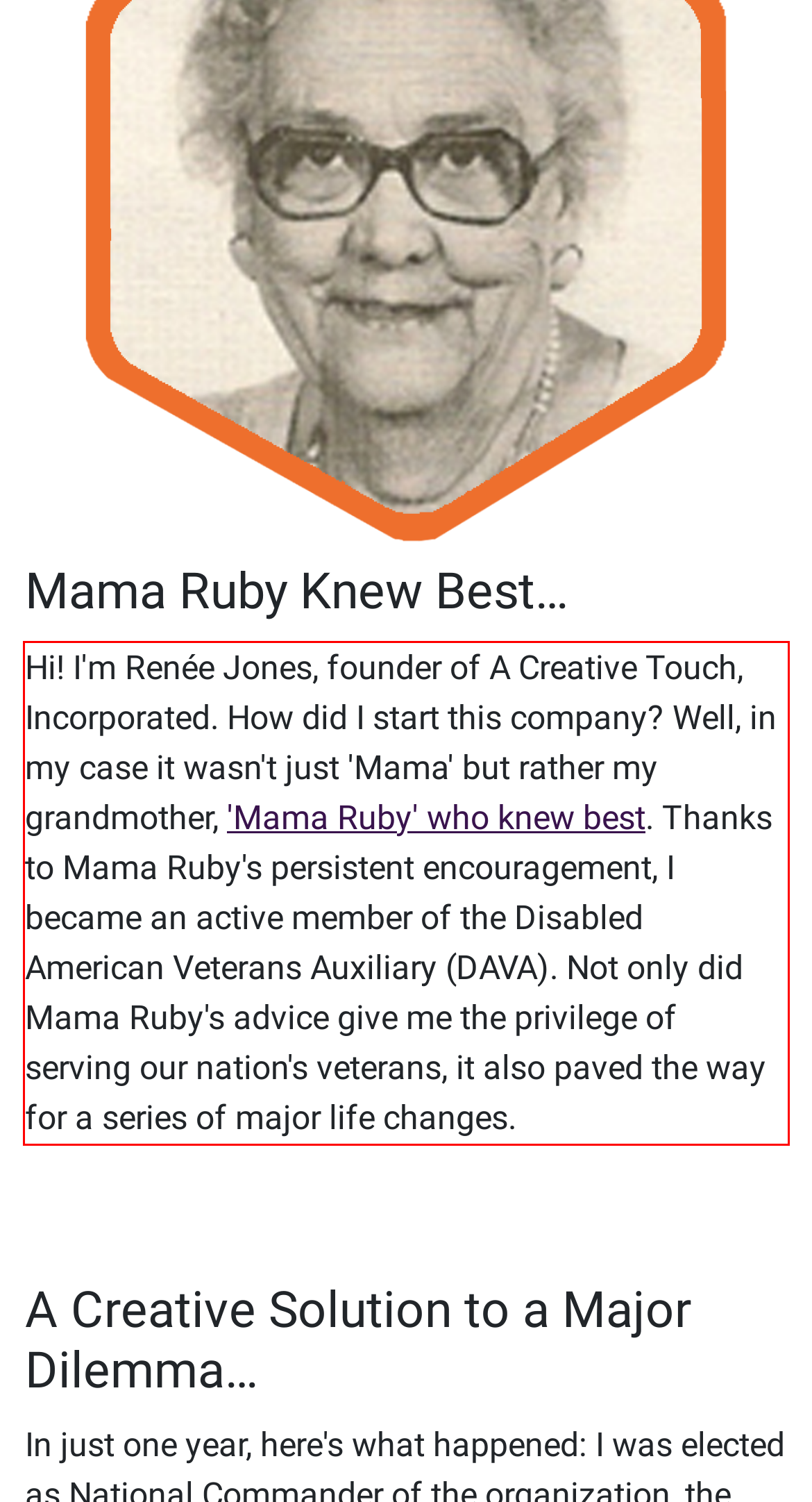Using the provided screenshot of a webpage, recognize the text inside the red rectangle bounding box by performing OCR.

Hi! I'm Renée Jones, founder of A Creative Touch, Incorporated. How did I start this company? Well, in my case it wasn't just 'Mama' but rather my grandmother, 'Mama Ruby' who knew best. Thanks to Mama Ruby's persistent encouragement, I became an active member of the Disabled American Veterans Auxiliary (DAVA). Not only did Mama Ruby's advice give me the privilege of serving our nation's veterans, it also paved the way for a series of major life changes.